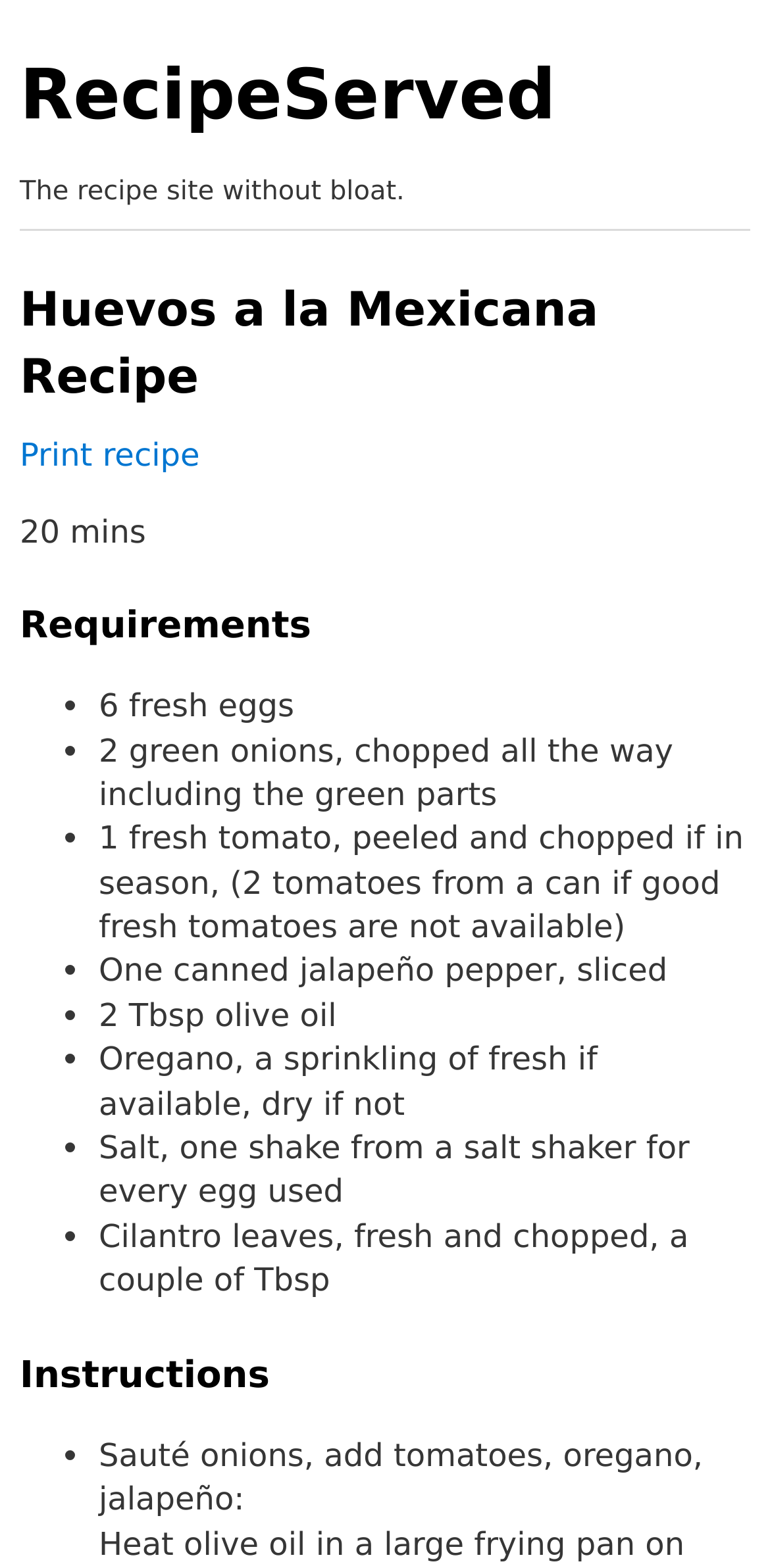How many ingredients are required?
Look at the image and answer the question using a single word or phrase.

7